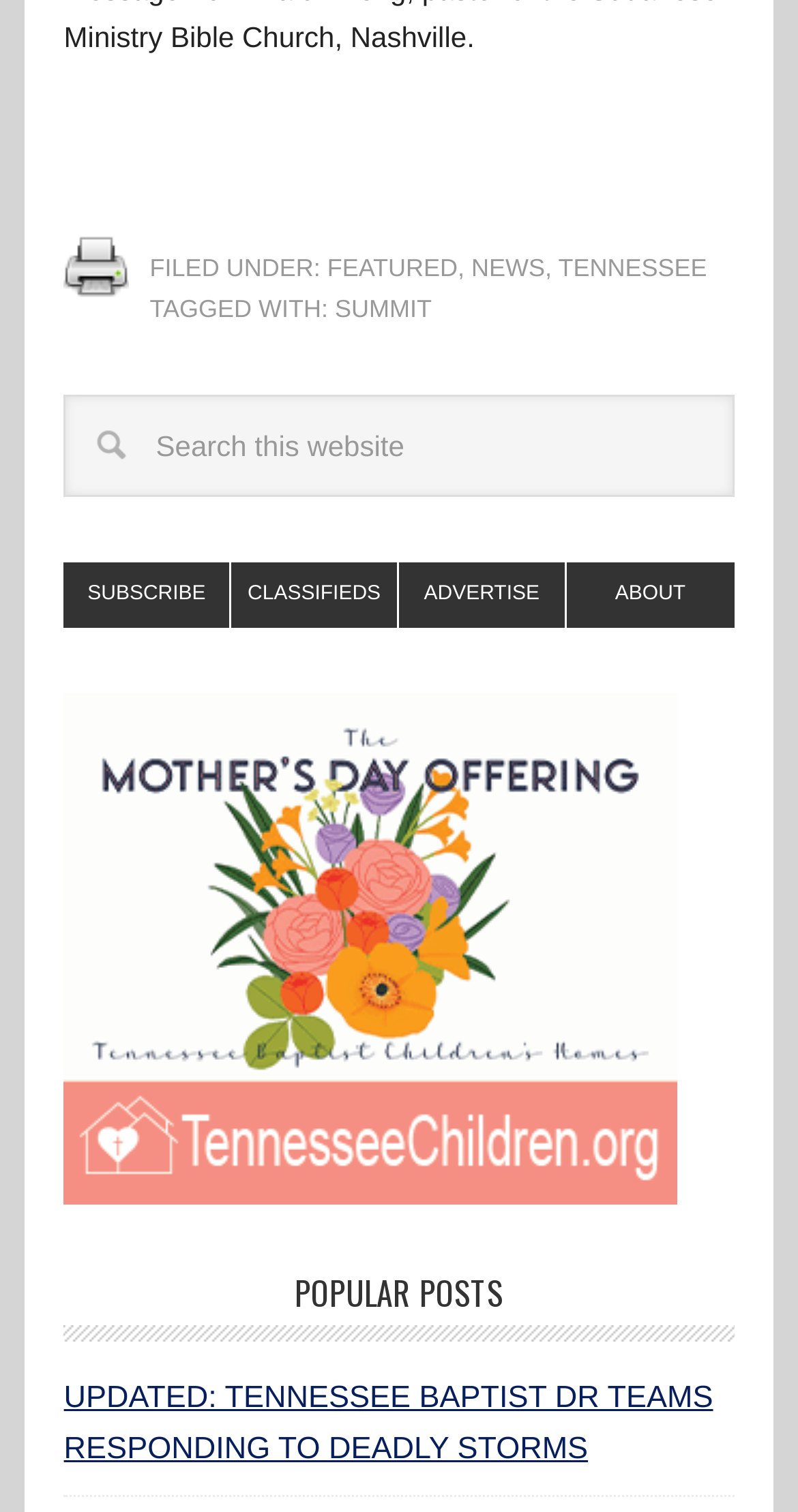Please determine the bounding box coordinates of the element to click in order to execute the following instruction: "Subscribe to the newsletter". The coordinates should be four float numbers between 0 and 1, specified as [left, top, right, bottom].

[0.08, 0.372, 0.29, 0.416]